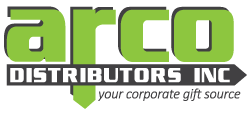Elaborate on the elements present in the image.

The image features the logo of ARCO Distributors, Inc., a company specializing in promotional products and apparel. The logo prominently displays the word "arco" in a bold, modern green font, symbolizing freshness and creativity. Below this, "DISTRIBUTORS INC" is presented in a solid, dark gray typeface, reinforcing the company's professional identity. 

Beneath the company name is the tagline, "your corporate gift source," highlighting their focus on providing high-quality products tailored for corporate gifting needs. The overall design of the logo conveys a sense of reliability and partnership, aligning with the company’s commitment to enhancing productivity and client relationships through inspiring promotional offerings.